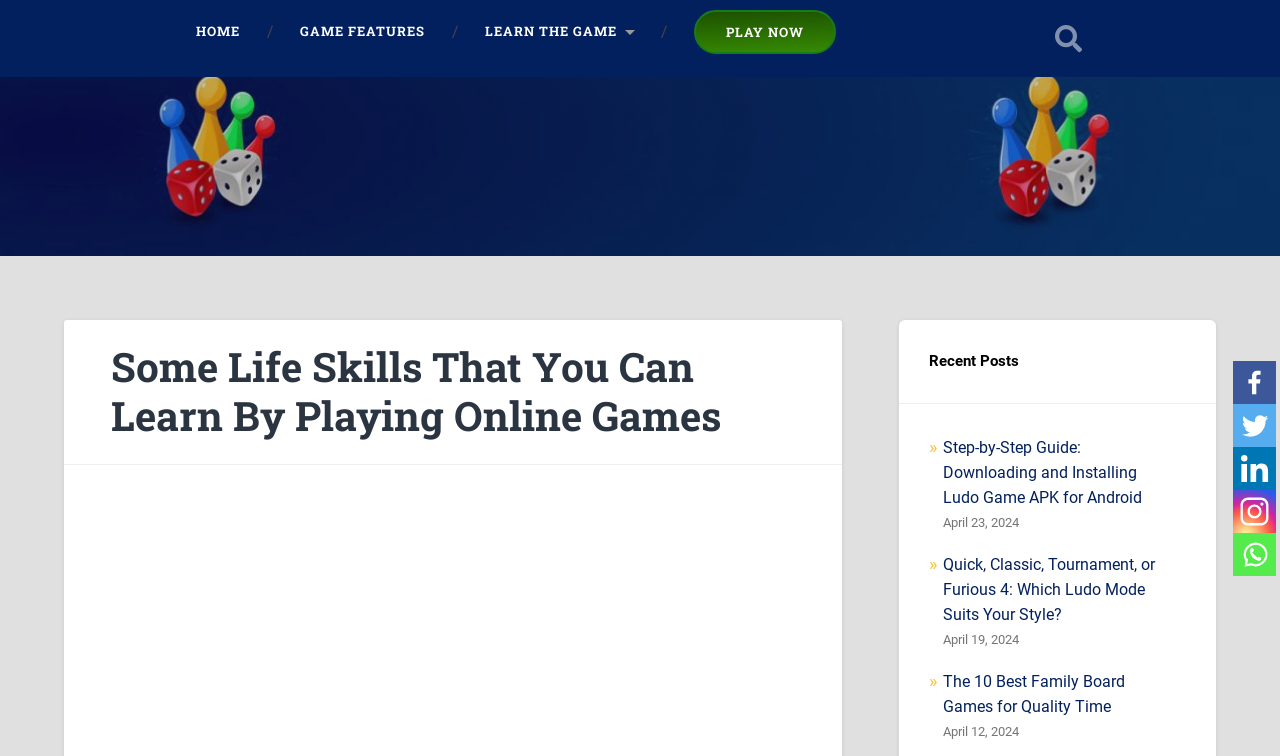Please locate the bounding box coordinates of the element that needs to be clicked to achieve the following instruction: "go to home page". The coordinates should be four float numbers between 0 and 1, i.e., [left, top, right, bottom].

[0.13, 0.007, 0.211, 0.077]